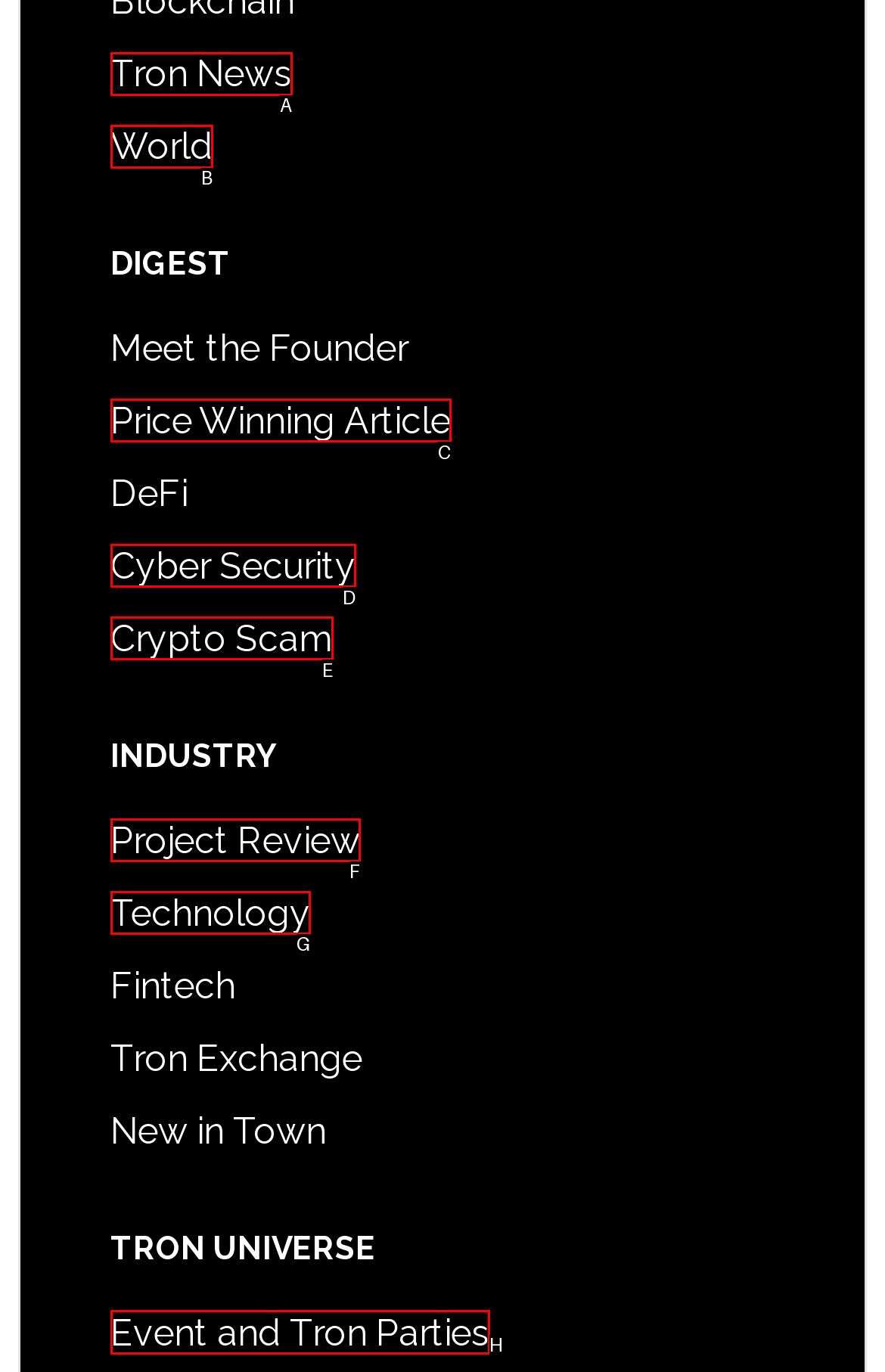Select the correct option from the given choices to perform this task: View Event and Tron Parties. Provide the letter of that option.

H